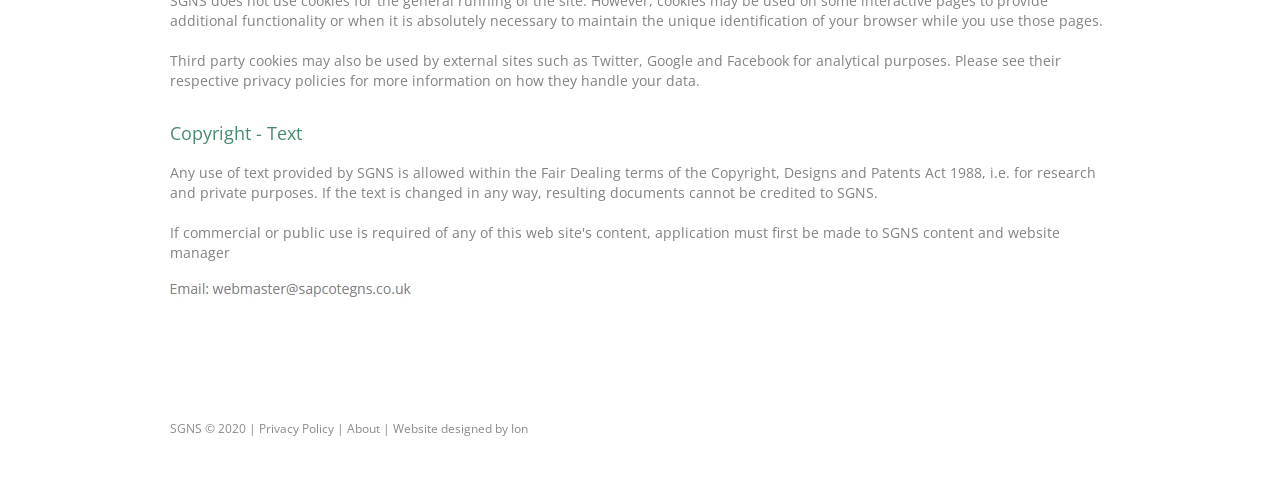Using the given element description, provide the bounding box coordinates (top-left x, top-left y, bottom-right x, bottom-right y) for the corresponding UI element in the screenshot: Privacy Policy

[0.202, 0.852, 0.261, 0.886]